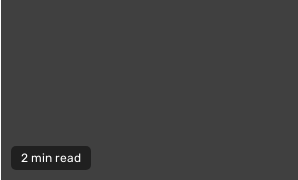What is the purpose of the '2 min read' text?
Based on the image, give a concise answer in the form of a single word or short phrase.

Indicate reading time